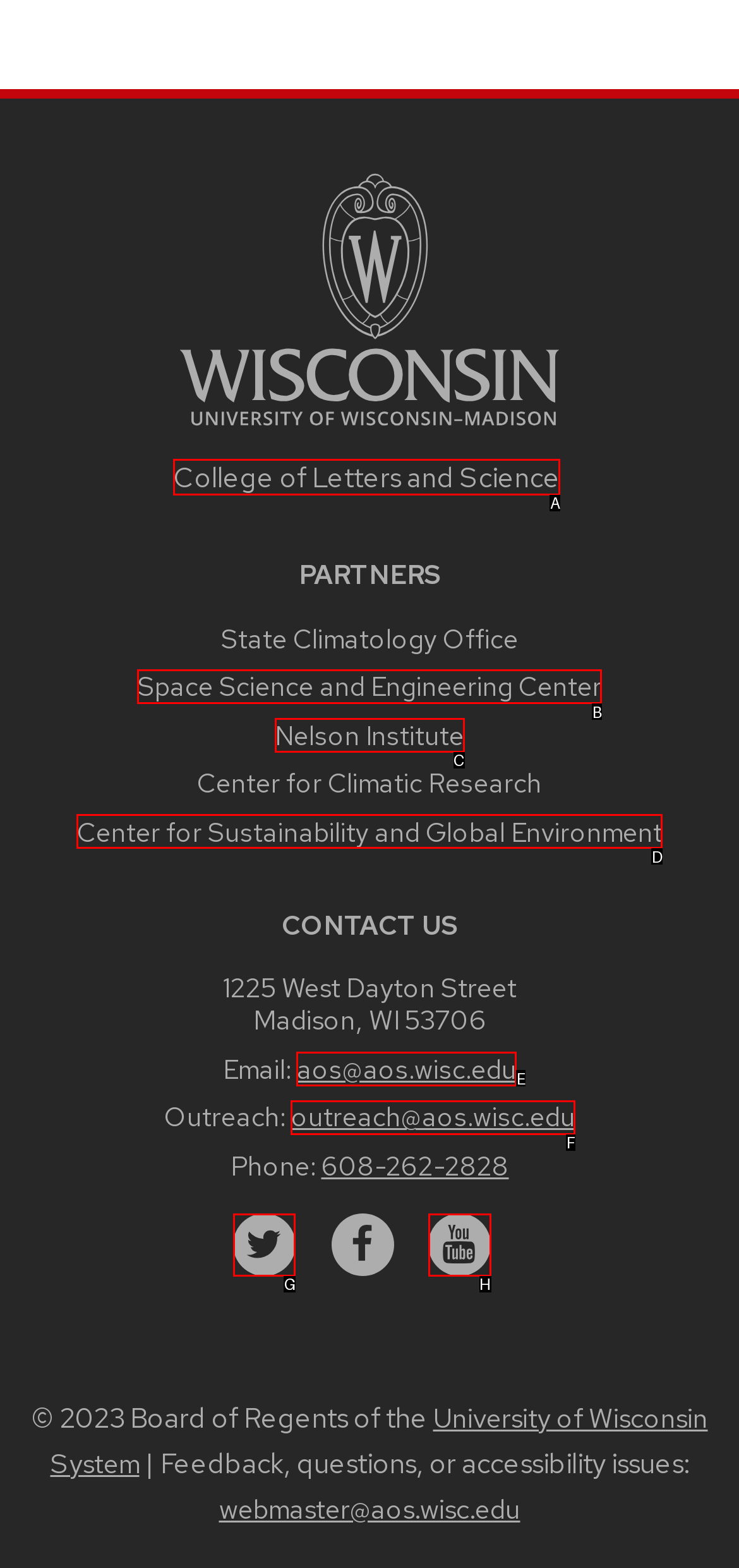Identify the HTML element that corresponds to the description: College of Letters and Science Provide the letter of the matching option directly from the choices.

A